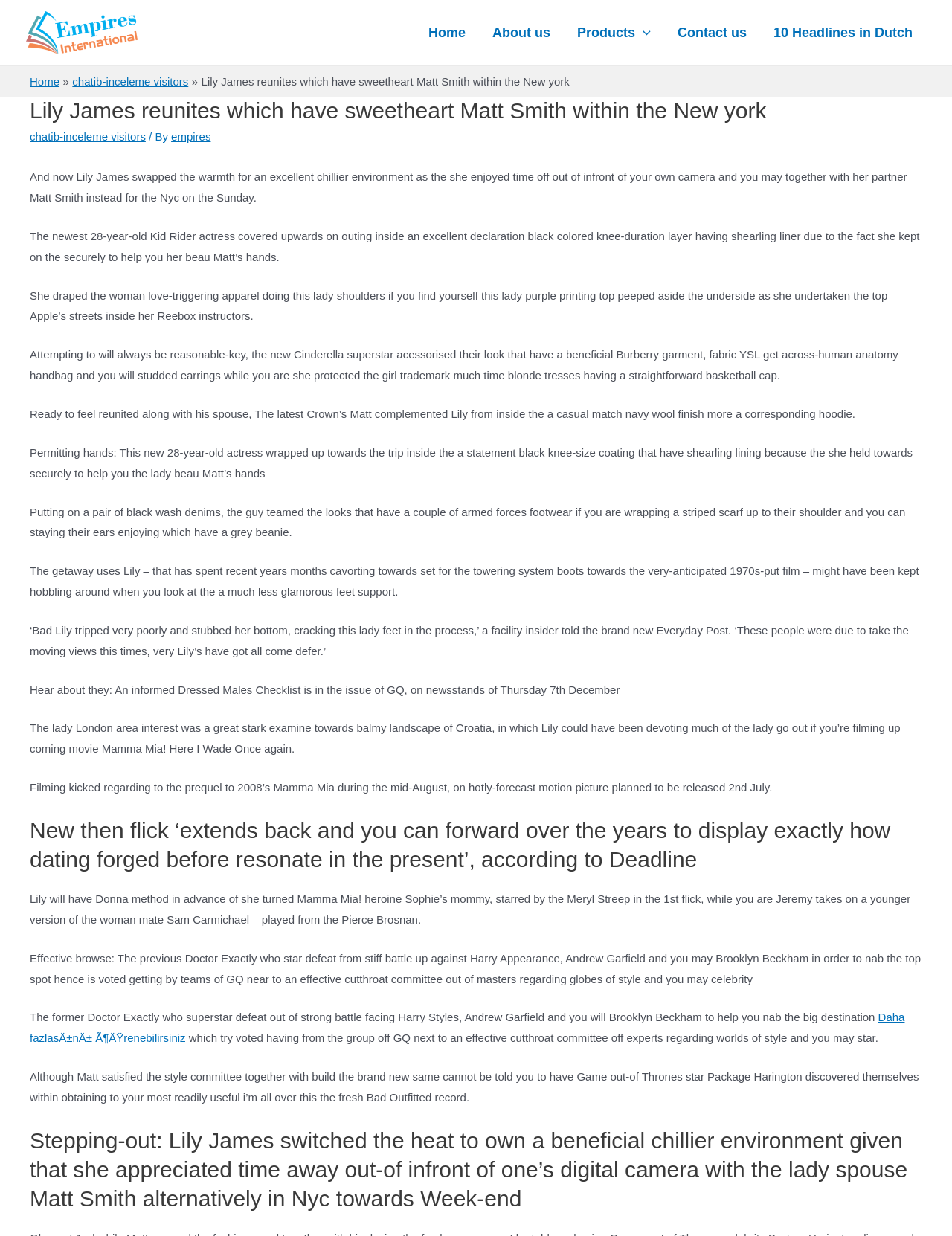Please identify the bounding box coordinates of the clickable region that I should interact with to perform the following instruction: "Click on the 'Empires International' link". The coordinates should be expressed as four float numbers between 0 and 1, i.e., [left, top, right, bottom].

[0.027, 0.02, 0.145, 0.031]